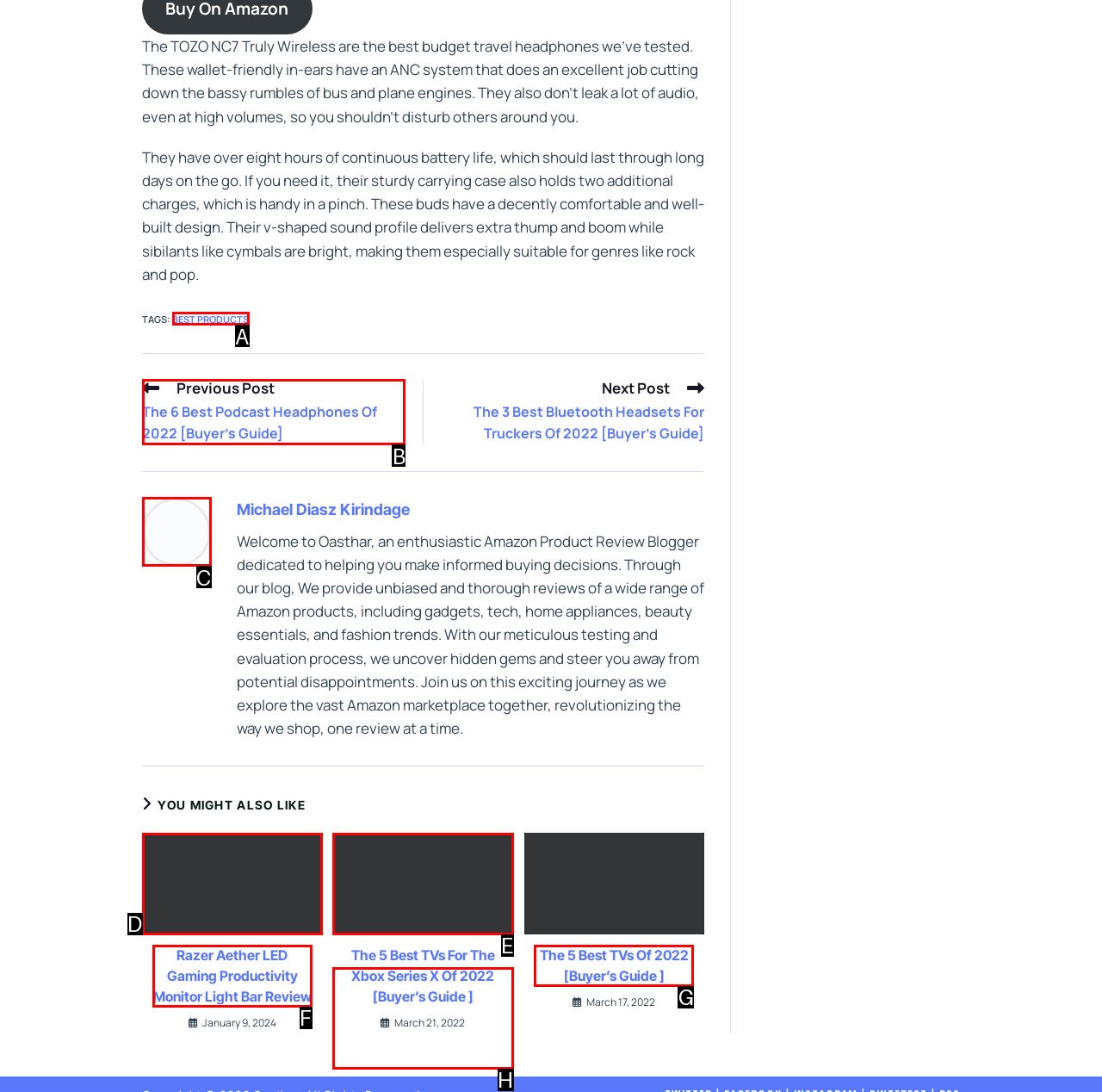Identify the HTML element to select in order to accomplish the following task: View the article about the 5 Best TVs For The Xbox Series X Of 2022
Reply with the letter of the chosen option from the given choices directly.

H